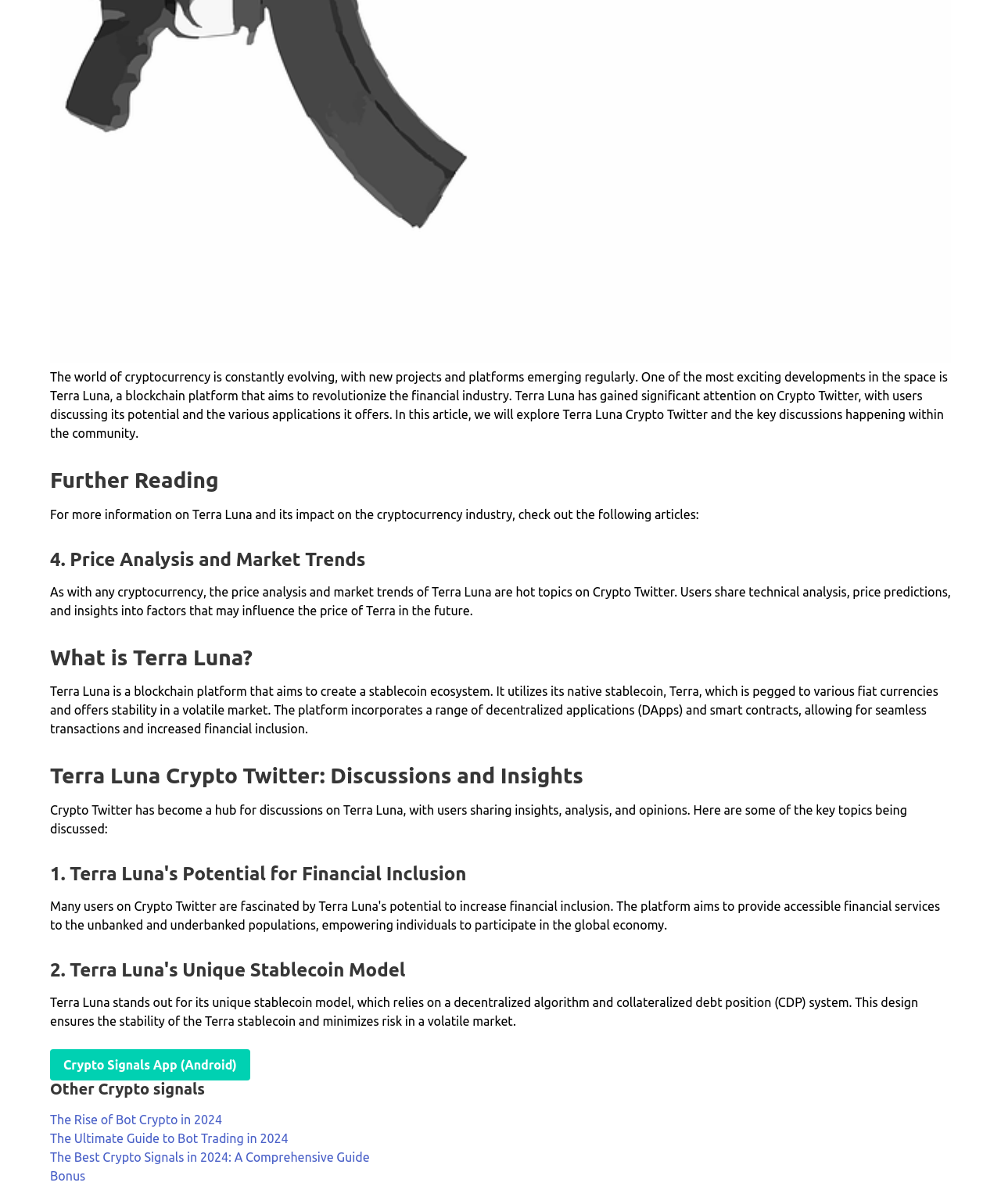Specify the bounding box coordinates (top-left x, top-left y, bottom-right x, bottom-right y) of the UI element in the screenshot that matches this description: Bonus

[0.05, 0.971, 0.085, 0.982]